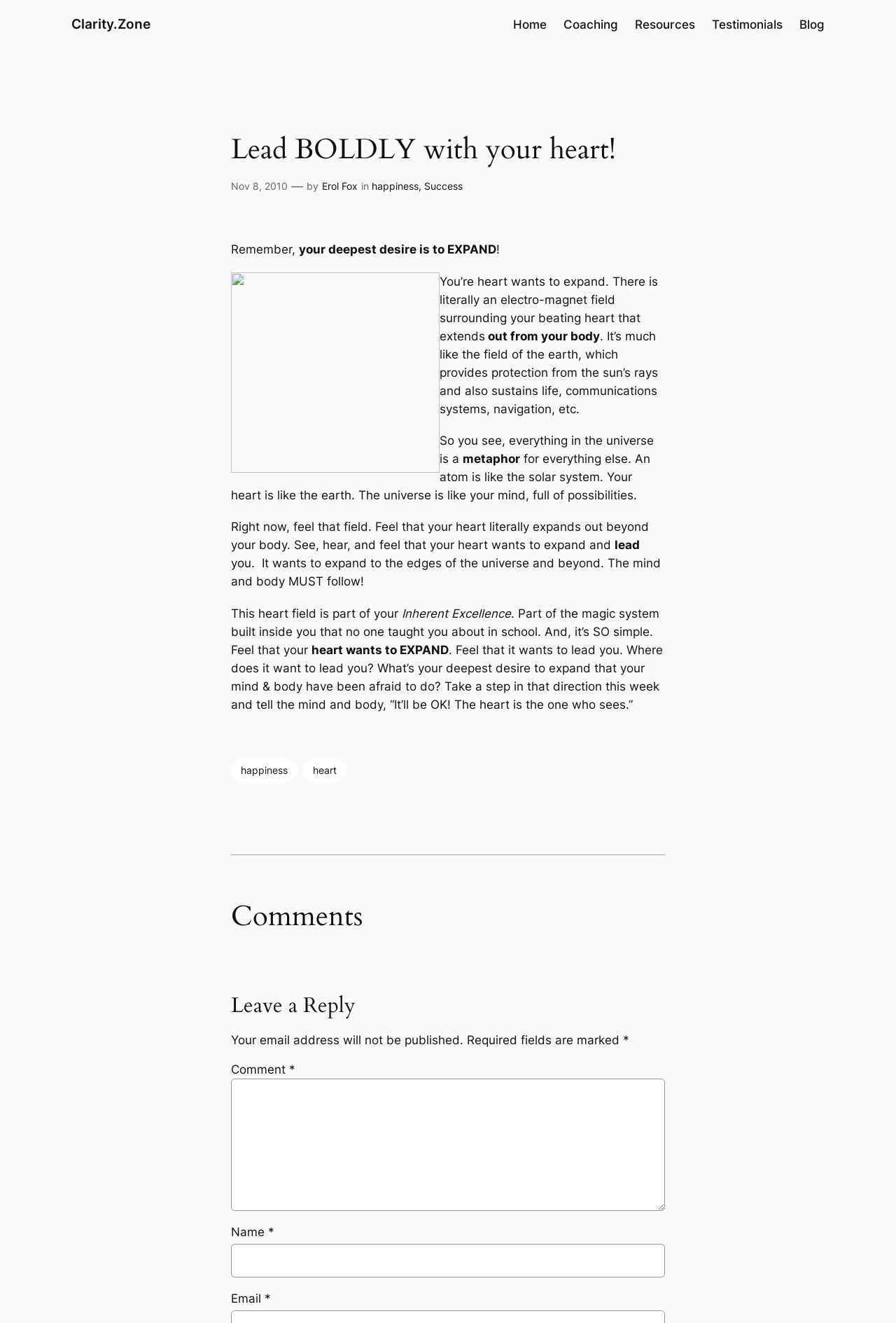Offer a meticulous description of the webpage's structure and content.

This webpage is titled "Lead BOLDLY with your heart! – Clarity.Zone" and has a prominent heading with the same title at the top center of the page. Below the title, there is a horizontal navigation menu with six links: "Home", "Coaching", "Resources", "Testimonials", "Blog", and "Clarity.Zone", which are evenly spaced and aligned horizontally.

The main content of the page is a blog post with a title "Lead BOLDLY with your heart!" and a timestamp "Nov 8, 2010" by "Erol Fox". The post is divided into several paragraphs of text, with an image inserted in the middle. The text discusses the idea of expanding one's heart and mind, using metaphors such as the earth's magnetic field and the universe. The tone is inspirational and encouraging, urging the reader to tap into their heart's desires and take action.

At the bottom of the page, there is a section for comments, with a heading "Comments" and a subheading "Leave a Reply". Below this, there is a form with fields for commenting, including a required comment box, name, and email address. There are also some explanatory texts and a separator line above the comment form.

Throughout the page, there are several links to other pages, including "happiness", "Success", and "heart", which are scattered throughout the text. The overall layout is clean and easy to read, with a focus on the main content of the blog post.